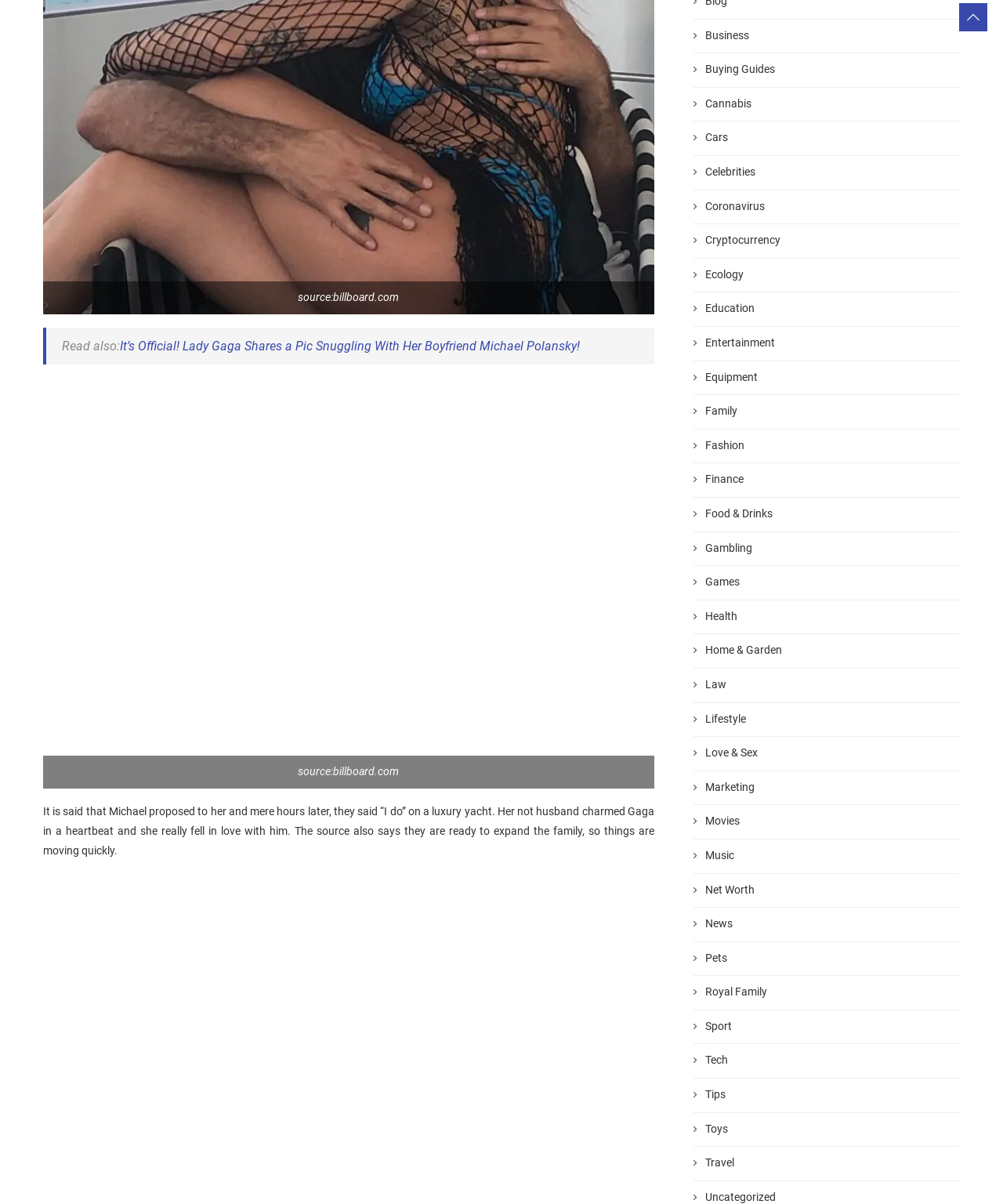Give a one-word or one-phrase response to the question:
What is Lady Gaga's boyfriend's name?

Michael Polansky